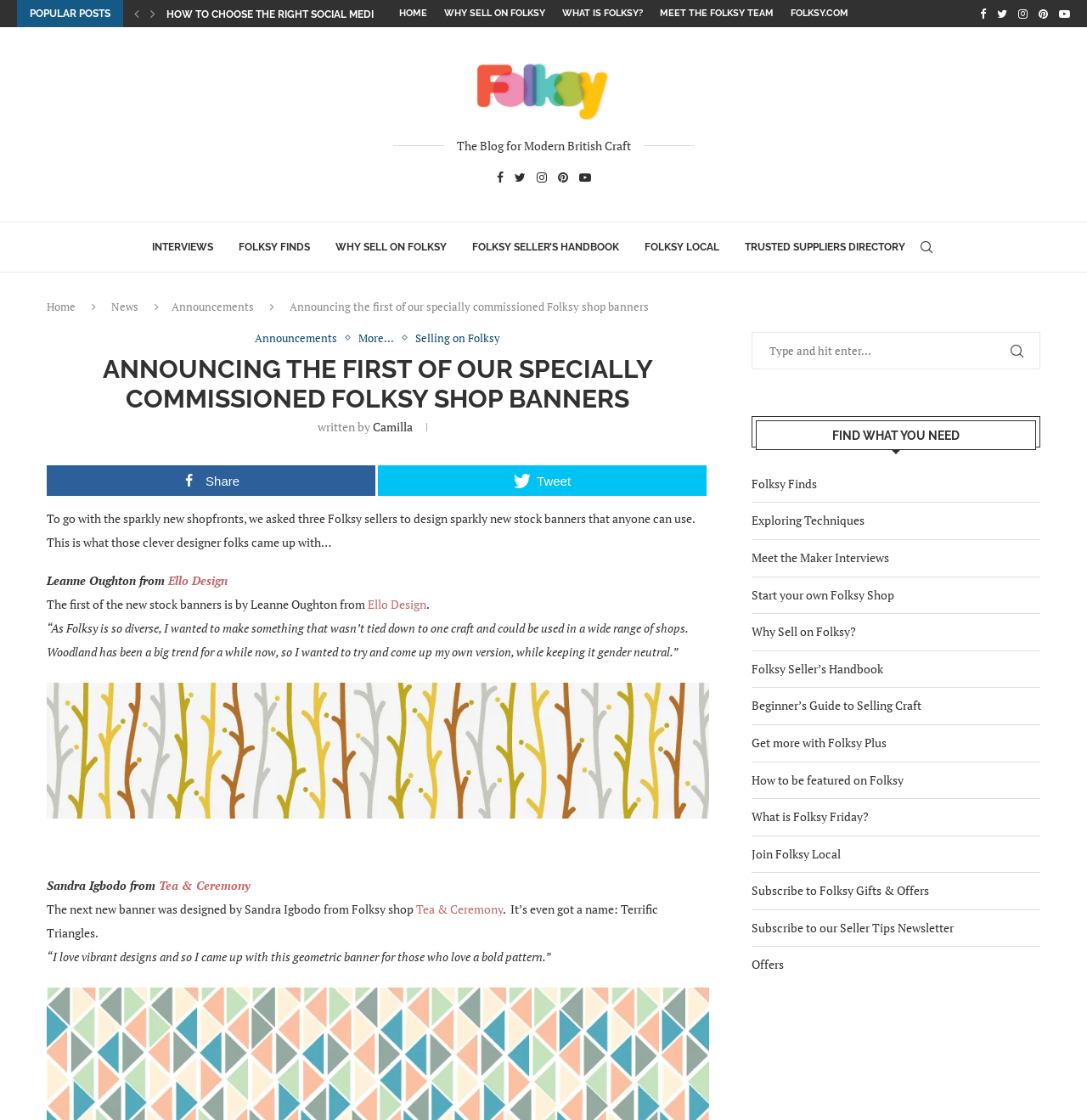Extract the bounding box coordinates for the UI element described by the text: "parent_node: JAN aria-label="Open Search"". The coordinates should be in the form of [left, top, right, bottom] with values between 0 and 1.

None